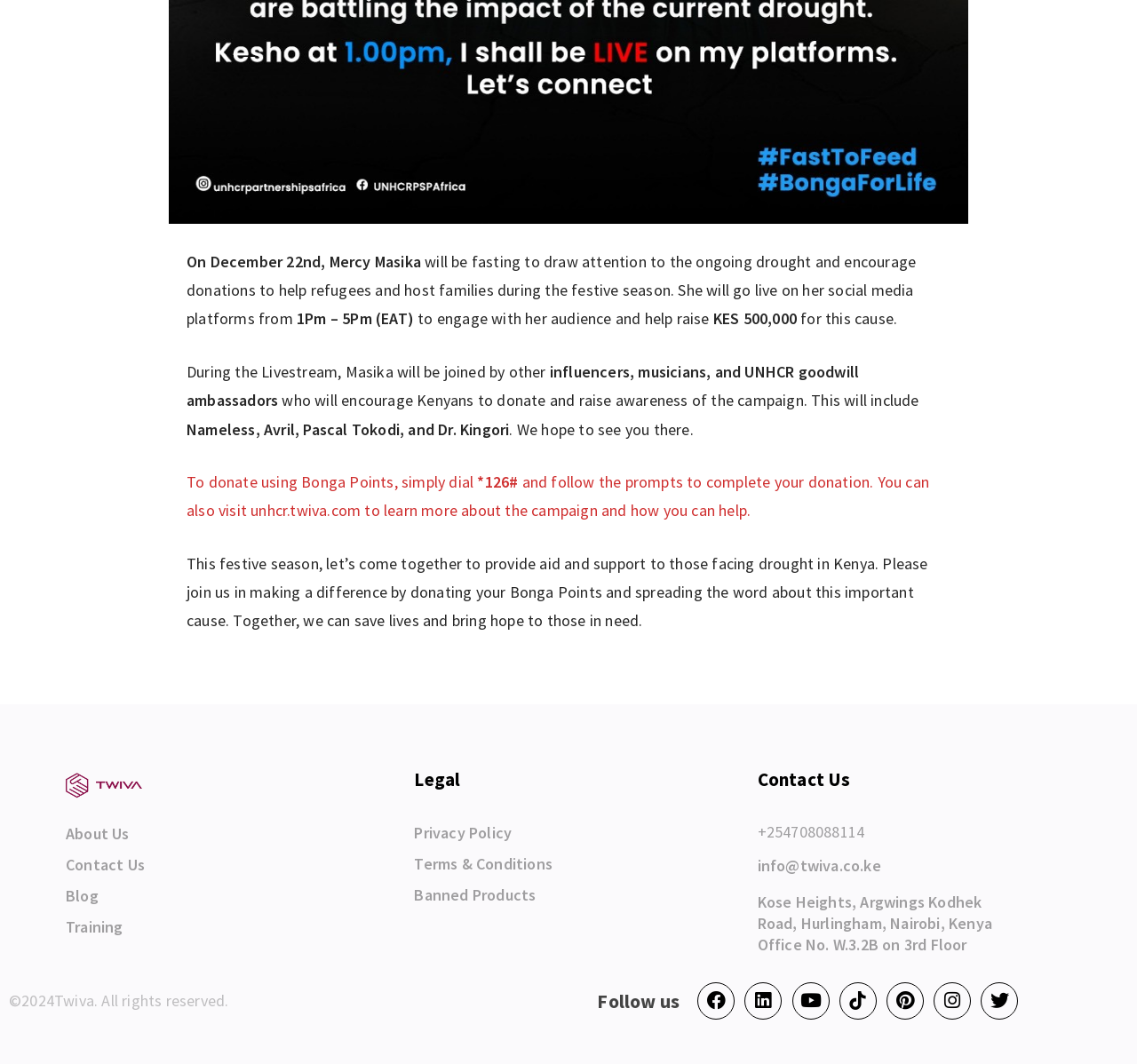What social media platforms can one follow Twiva on?
Answer the question with a detailed explanation, including all necessary information.

The website has a 'Follow us' section at the bottom, which lists the social media platforms Facebook, Linkedin, Youtube, Tiktok, Pinterest, Instagram, and Twitter, each with its respective icon.